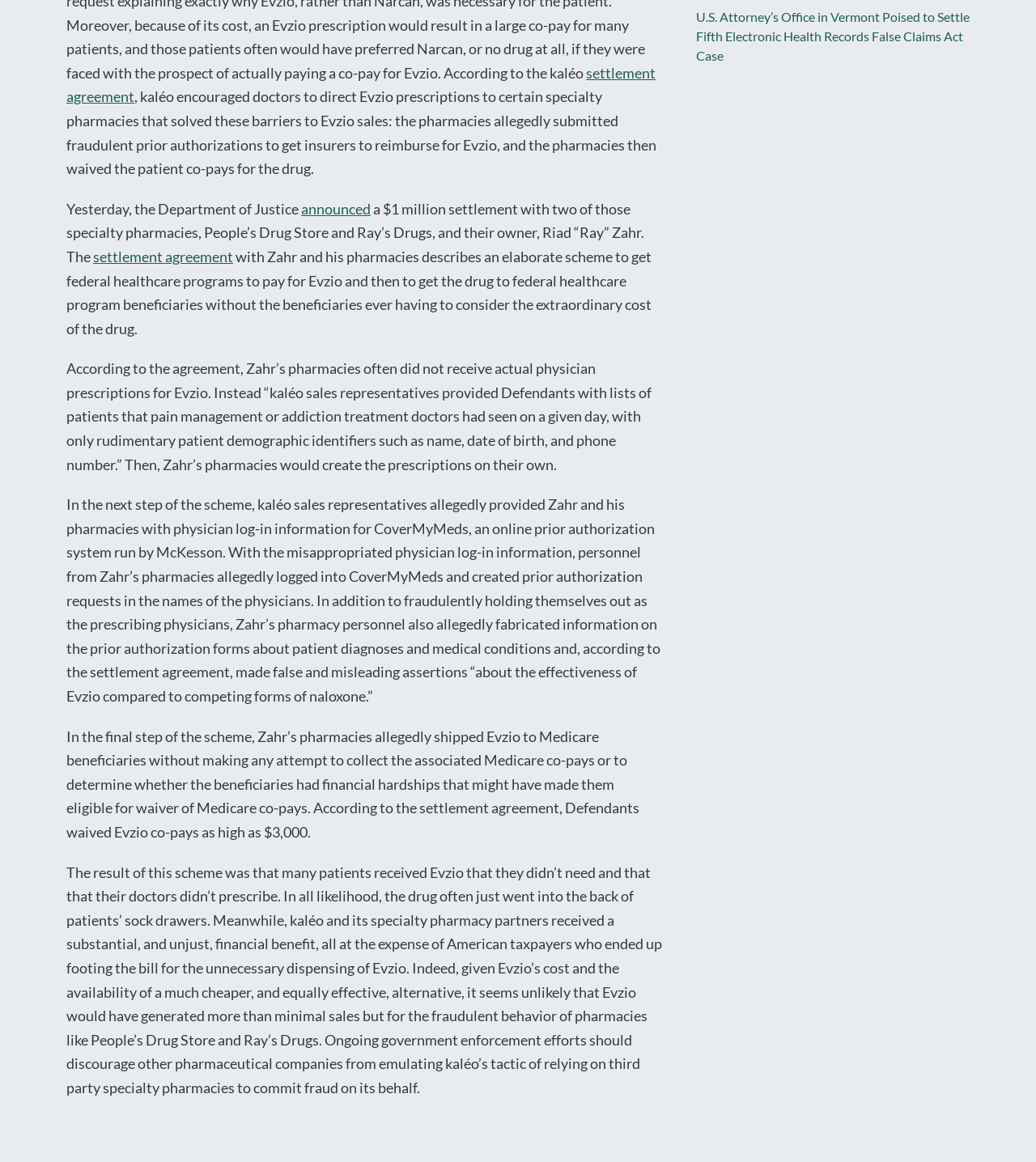Please find the bounding box for the following UI element description. Provide the coordinates in (top-left x, top-left y, bottom-right x, bottom-right y) format, with values between 0 and 1: announced

[0.291, 0.173, 0.358, 0.187]